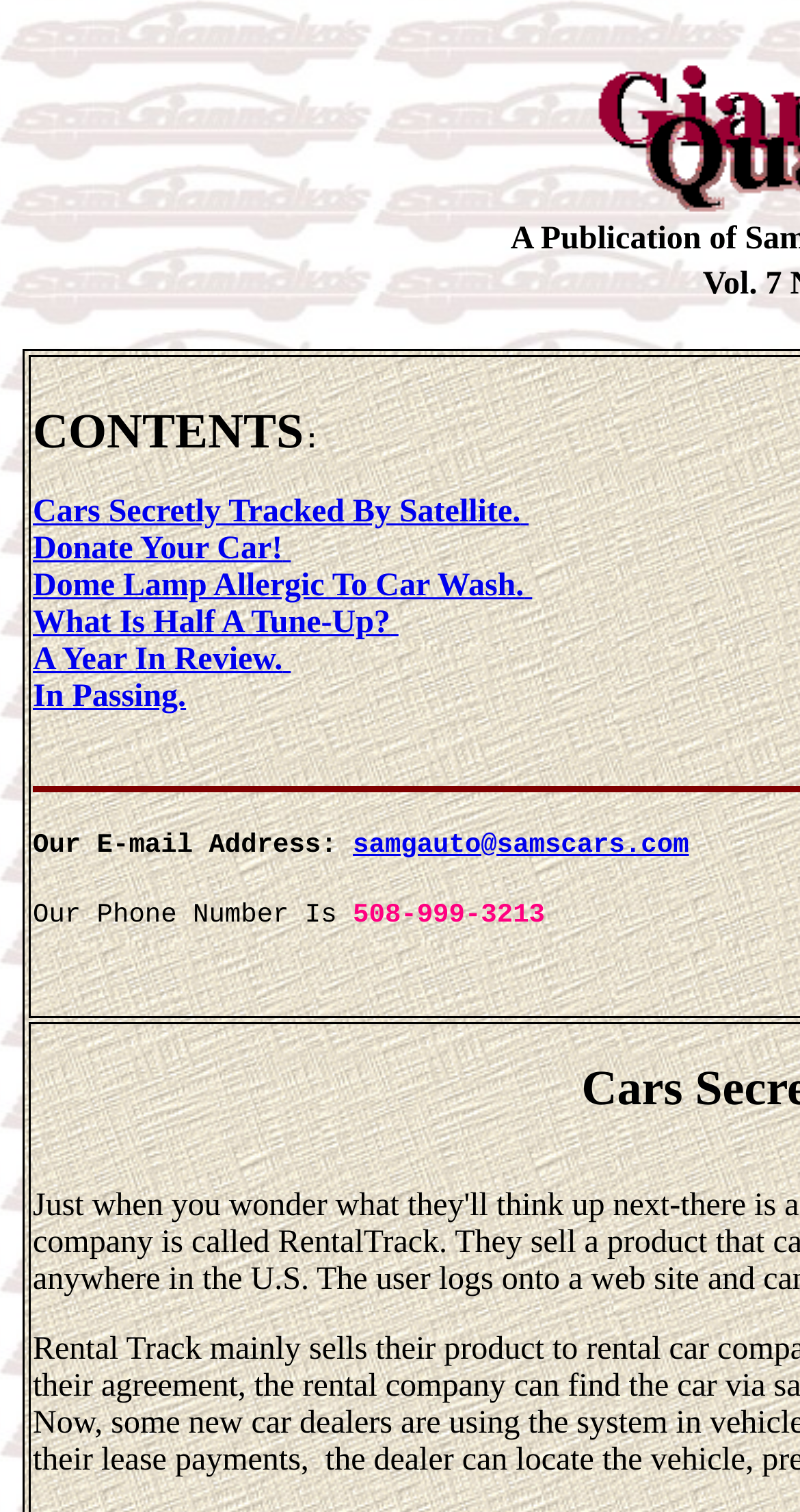What is the phone number on this webpage?
Refer to the image and provide a concise answer in one word or phrase.

508-999-3213